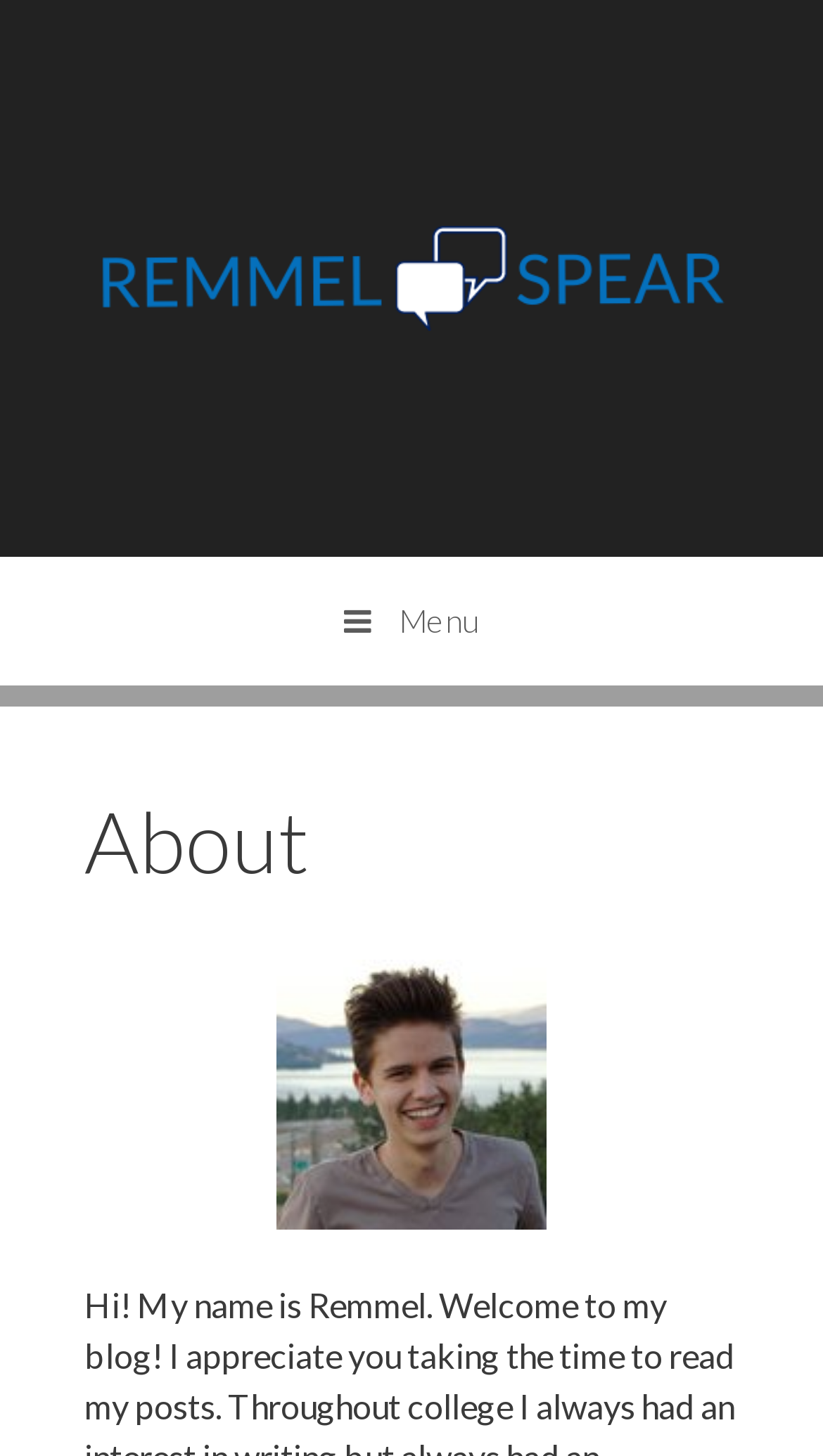How many navigation links are there?
Please provide a single word or phrase in response based on the screenshot.

2